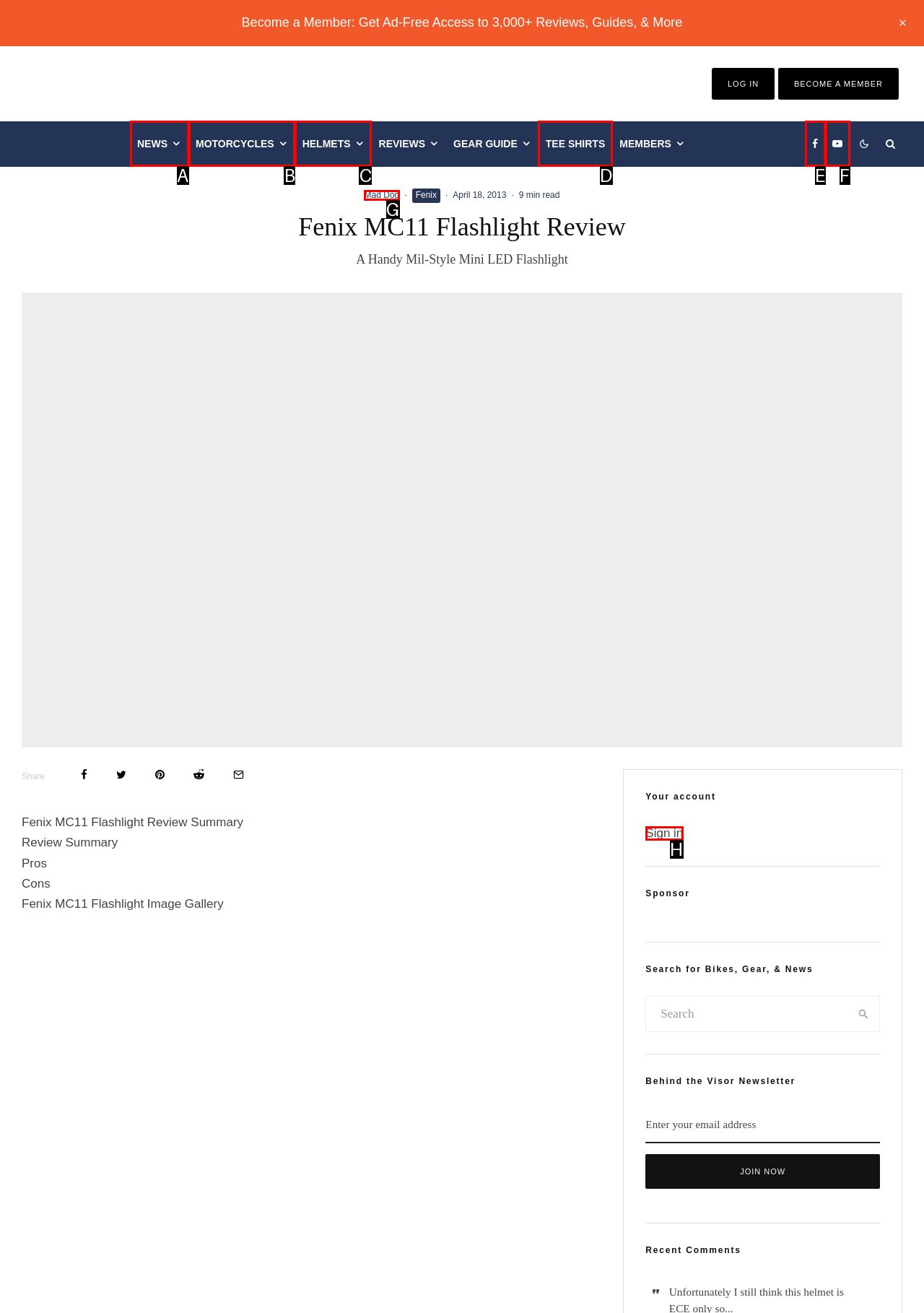Select the letter that corresponds to the description: Sign in. Provide your answer using the option's letter.

H